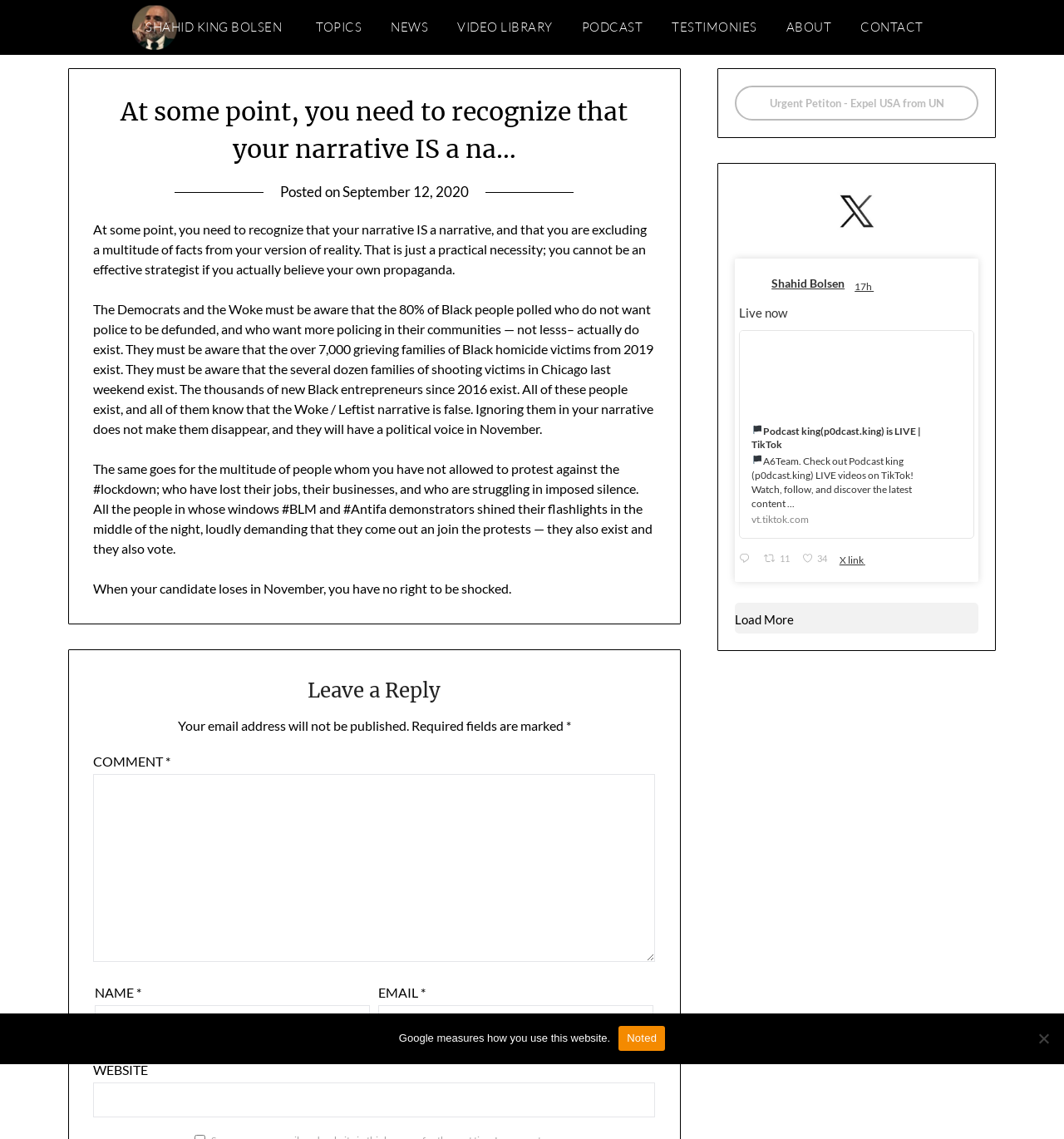Please identify the coordinates of the bounding box that should be clicked to fulfill this instruction: "Leave a reply".

[0.088, 0.592, 0.616, 0.628]